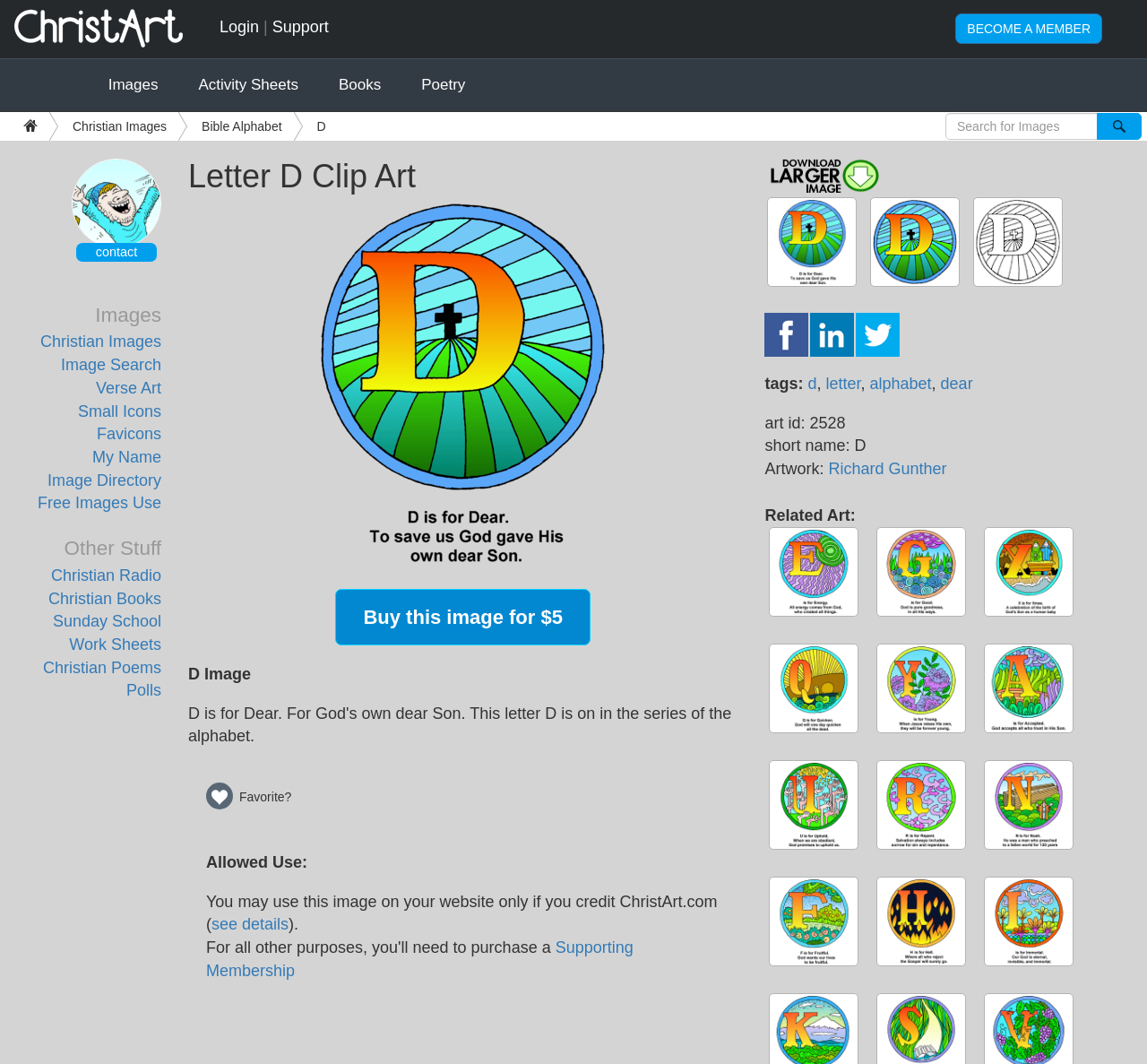Determine the coordinates of the bounding box for the clickable area needed to execute this instruction: "View the 'Bible Alphabet' image".

[0.156, 0.105, 0.257, 0.132]